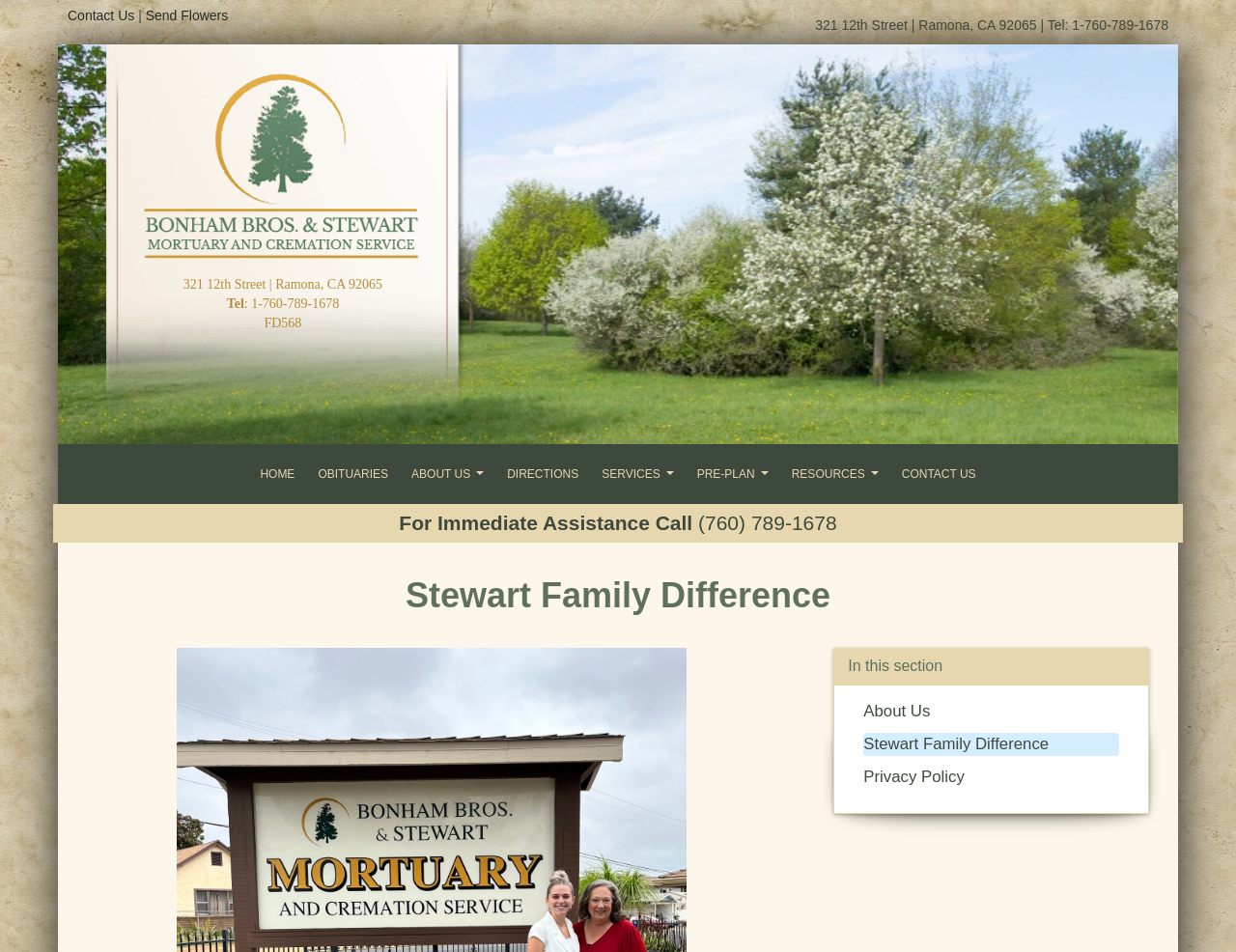Please determine the bounding box coordinates of the clickable area required to carry out the following instruction: "Get Directions". The coordinates must be four float numbers between 0 and 1, represented as [left, top, right, bottom].

[0.401, 0.468, 0.478, 0.529]